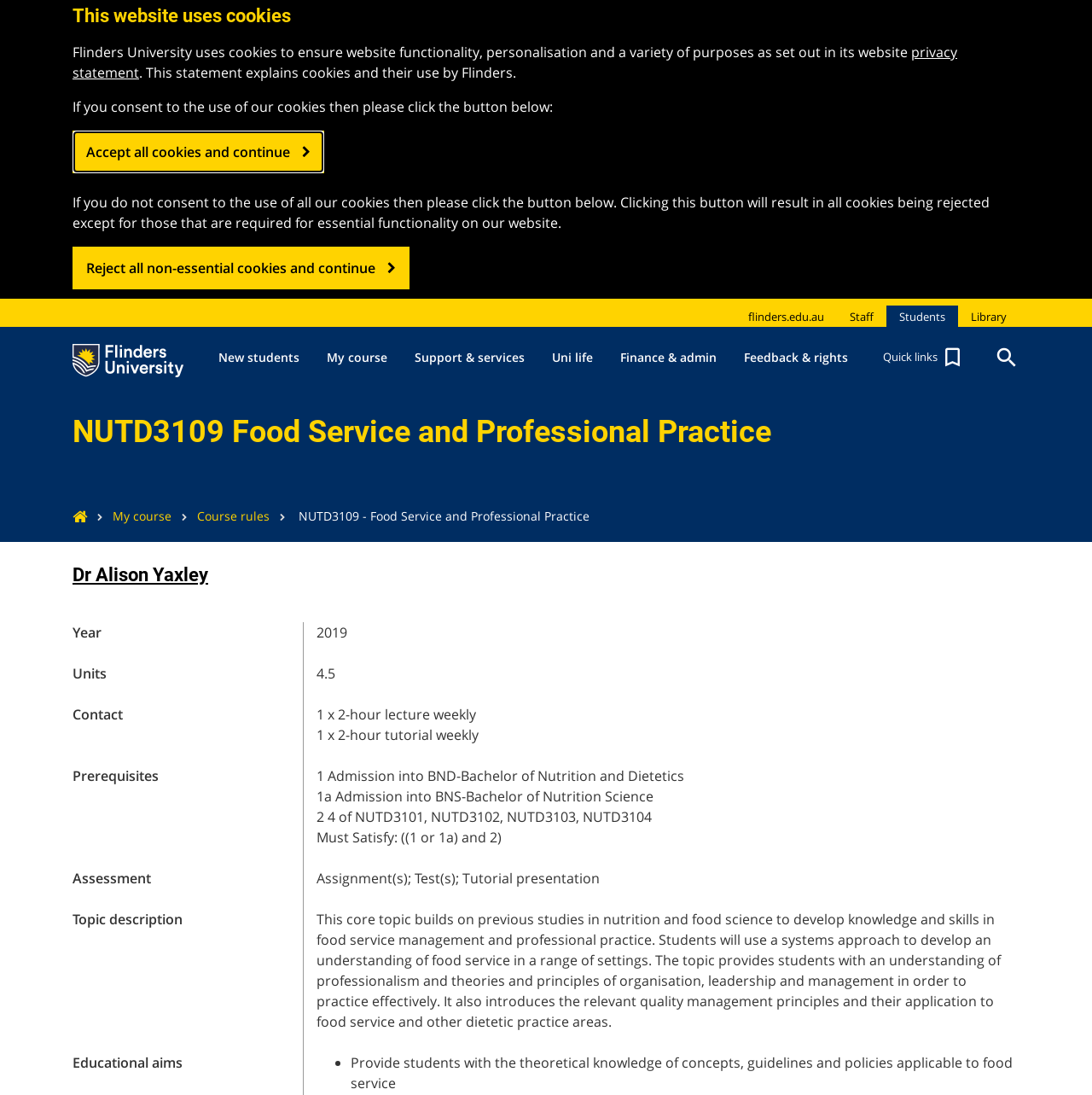What is the topic of the course?
Using the visual information, reply with a single word or short phrase.

Food Service and Professional Practice